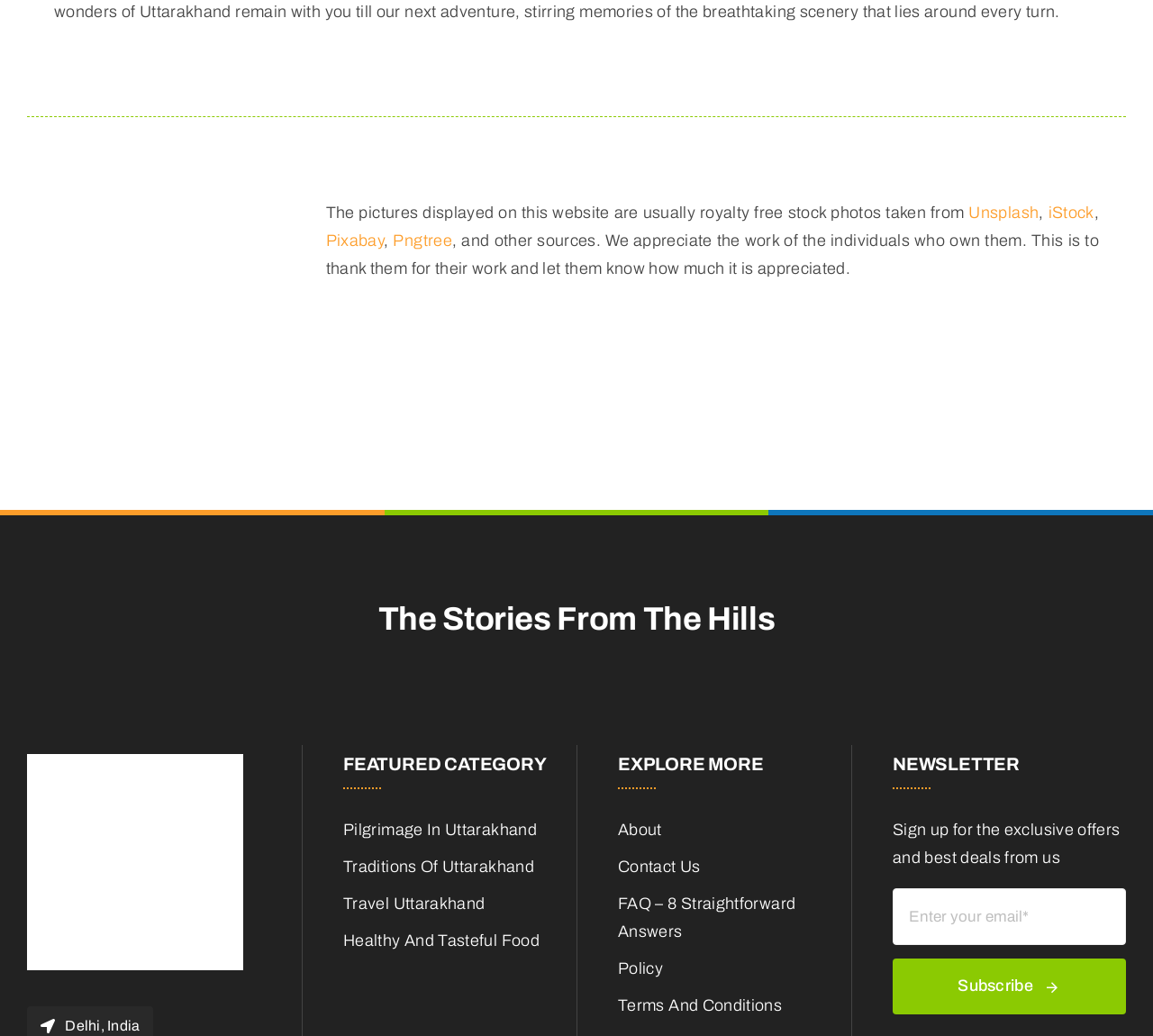Please answer the following question using a single word or phrase: 
How can users stay updated with the website's content?

Newsletter subscription